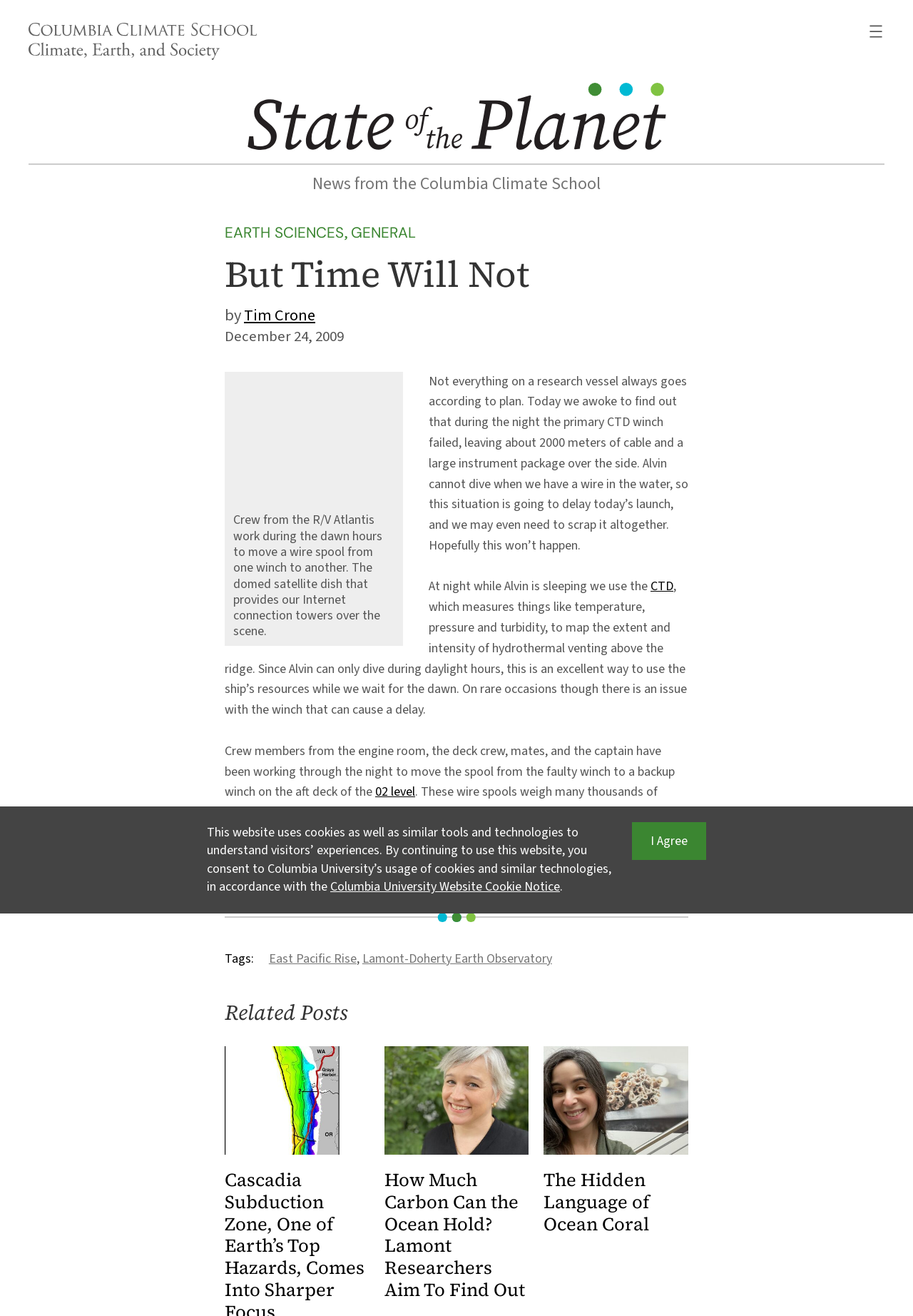Generate a comprehensive caption for the webpage you are viewing.

The webpage is about a research vessel and its experiences. At the top, there is a figure with a link to the Columbia Climate School, accompanied by an image. Below it, there is a navigation menu with an "Open menu" button. 

To the left of the navigation menu, there is a link to "State of the Planet" with an image. Below it, there is a horizontal separator line. 

The main content of the webpage starts with a heading "But Time Will Not" followed by a link to the author "Tim Crone" and a timestamp "December 24, 2009". 

Below the timestamp, there is a figure with an image and a caption describing a scene on the research vessel. The caption explains that the crew is moving a wire spool from one winch to another. 

The main text of the webpage describes an unexpected issue with the primary CTD winch, which has failed, leaving about 2000 meters of cable and a large instrument package over the side. This situation is going to delay the launch of Alvin, a submersible vessel, and may even need to be scrapped altogether. The text explains that the crew is working to move the spool to a backup winch on the aft deck of the ship.

There are several links to related topics, such as "CTD", "02 level", "East Pacific Rise", and "Lamont-Doherty Earth Observatory". 

At the bottom of the webpage, there is a section titled "Related Posts" with three figures, each containing an image and a link to a related article. The articles are about the Cascadia Subduction Zone, ocean carbon storage, and the language of ocean coral.